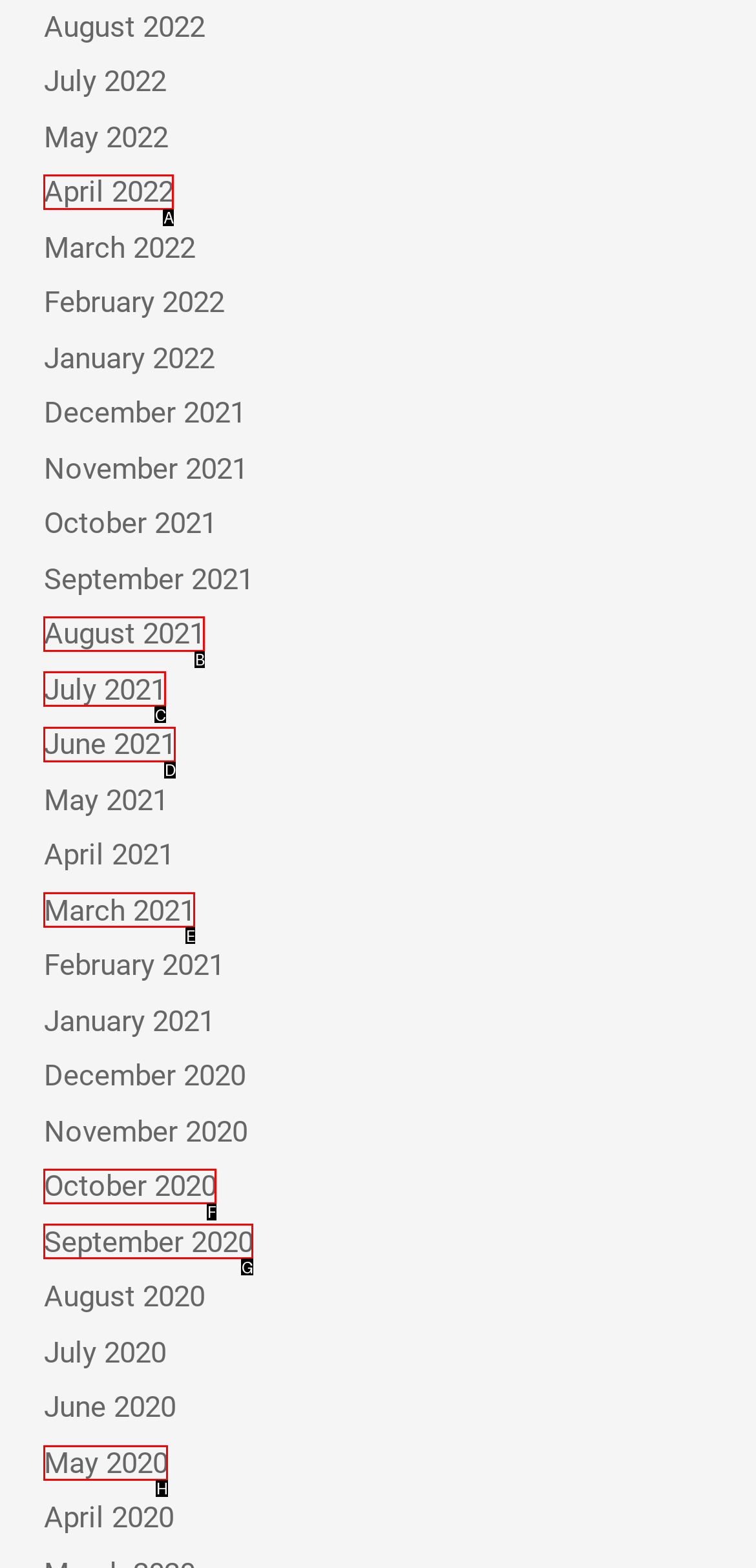Identify the letter of the UI element you need to select to accomplish the task: View LCDEC final with EDC-230.
Respond with the option's letter from the given choices directly.

None